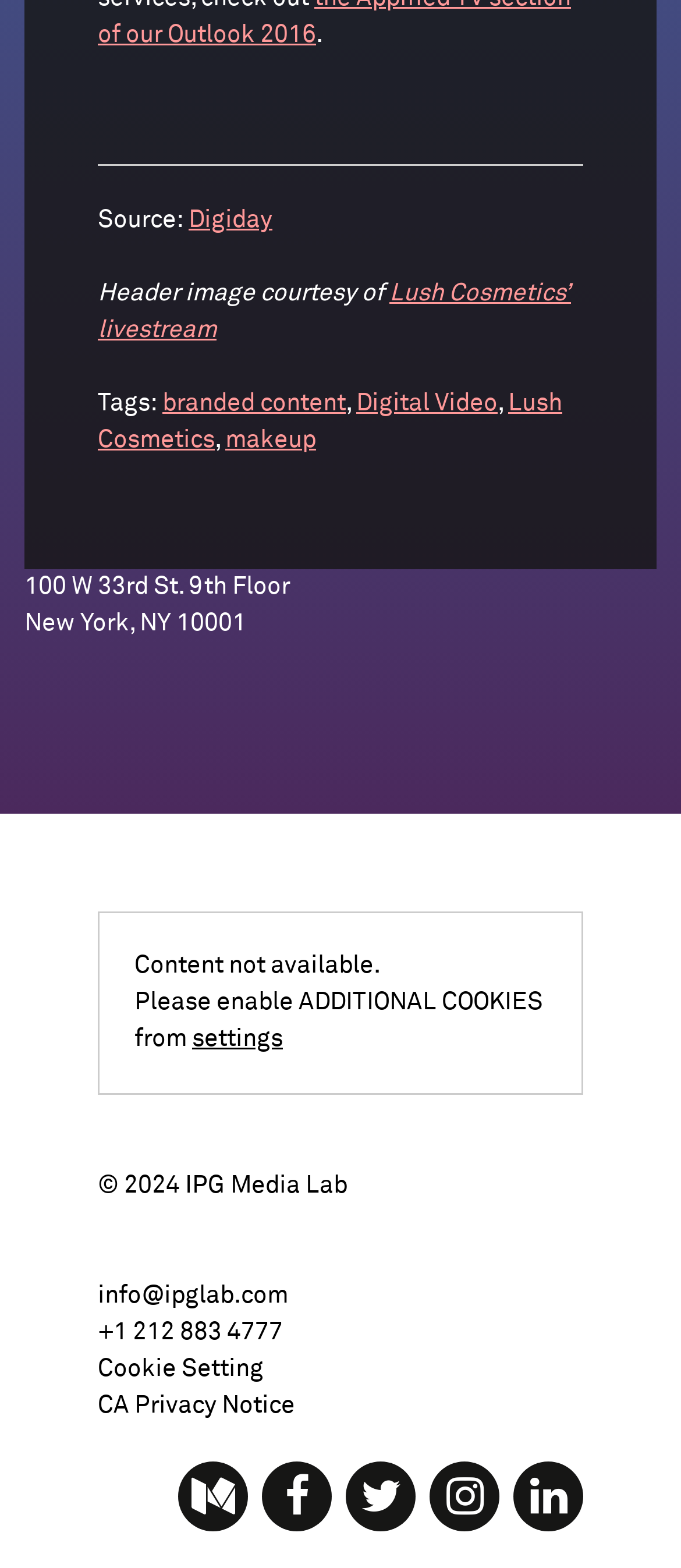Locate the bounding box of the user interface element based on this description: "Lush Cosmetics".

[0.144, 0.25, 0.826, 0.289]